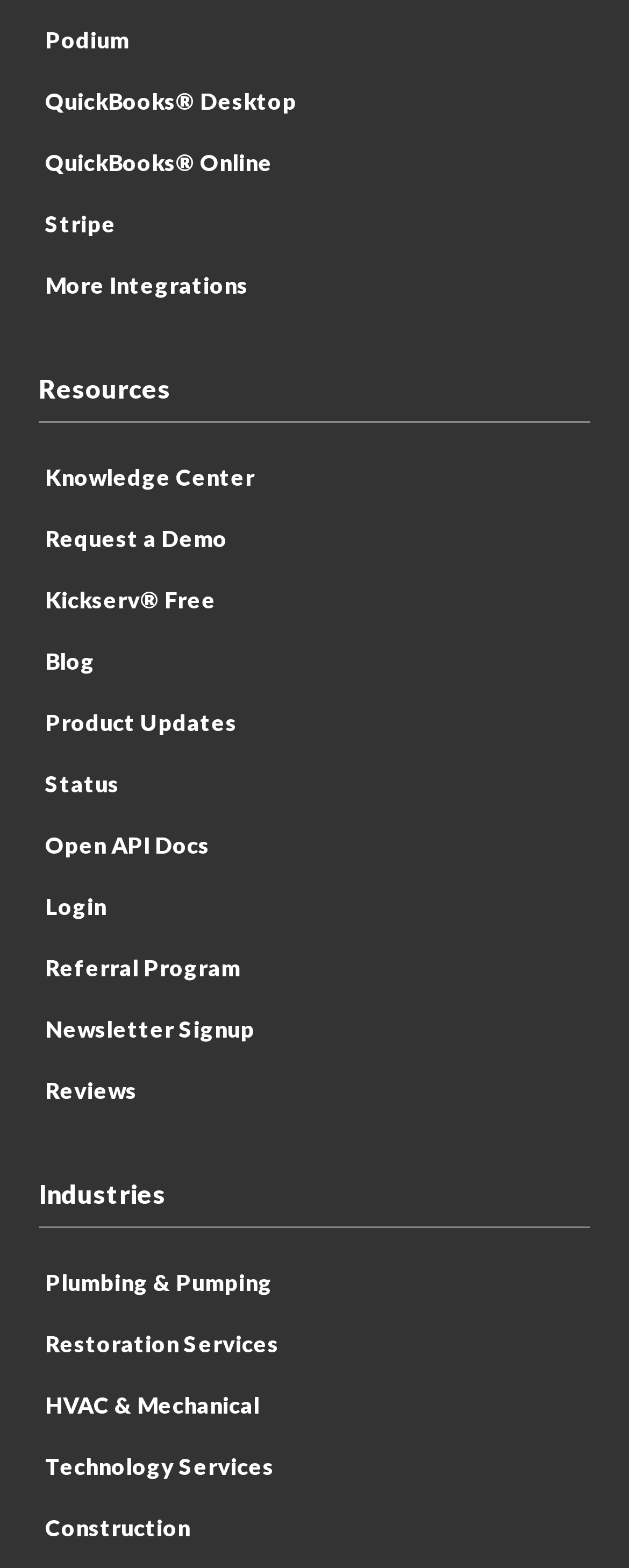Determine the bounding box coordinates of the clickable element to achieve the following action: 'Sign up for the newsletter'. Provide the coordinates as four float values between 0 and 1, formatted as [left, top, right, bottom].

[0.062, 0.646, 0.938, 0.669]